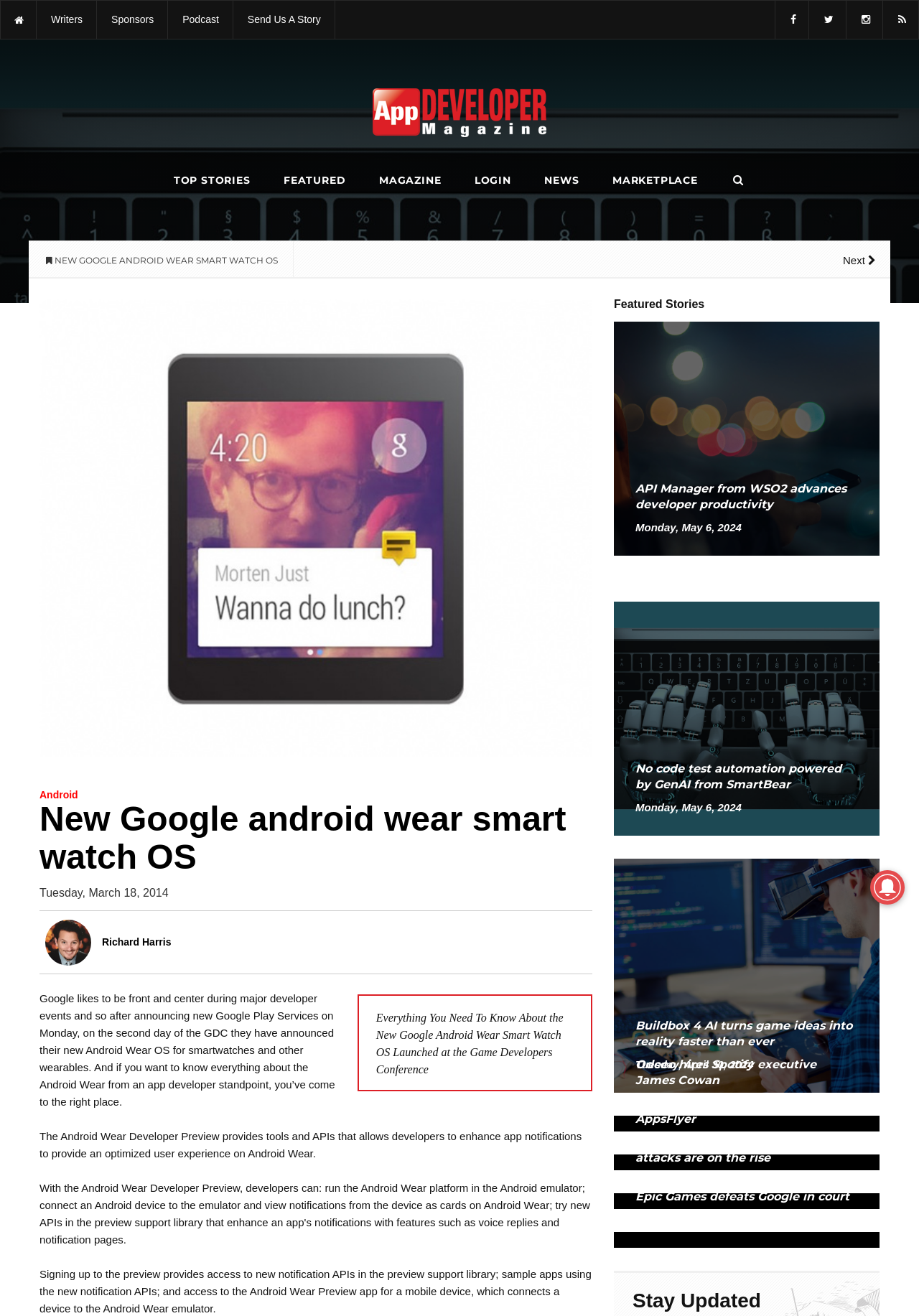Can you identify the bounding box coordinates of the clickable region needed to carry out this instruction: 'Learn more about 'Android''? The coordinates should be four float numbers within the range of 0 to 1, stated as [left, top, right, bottom].

[0.043, 0.6, 0.085, 0.608]